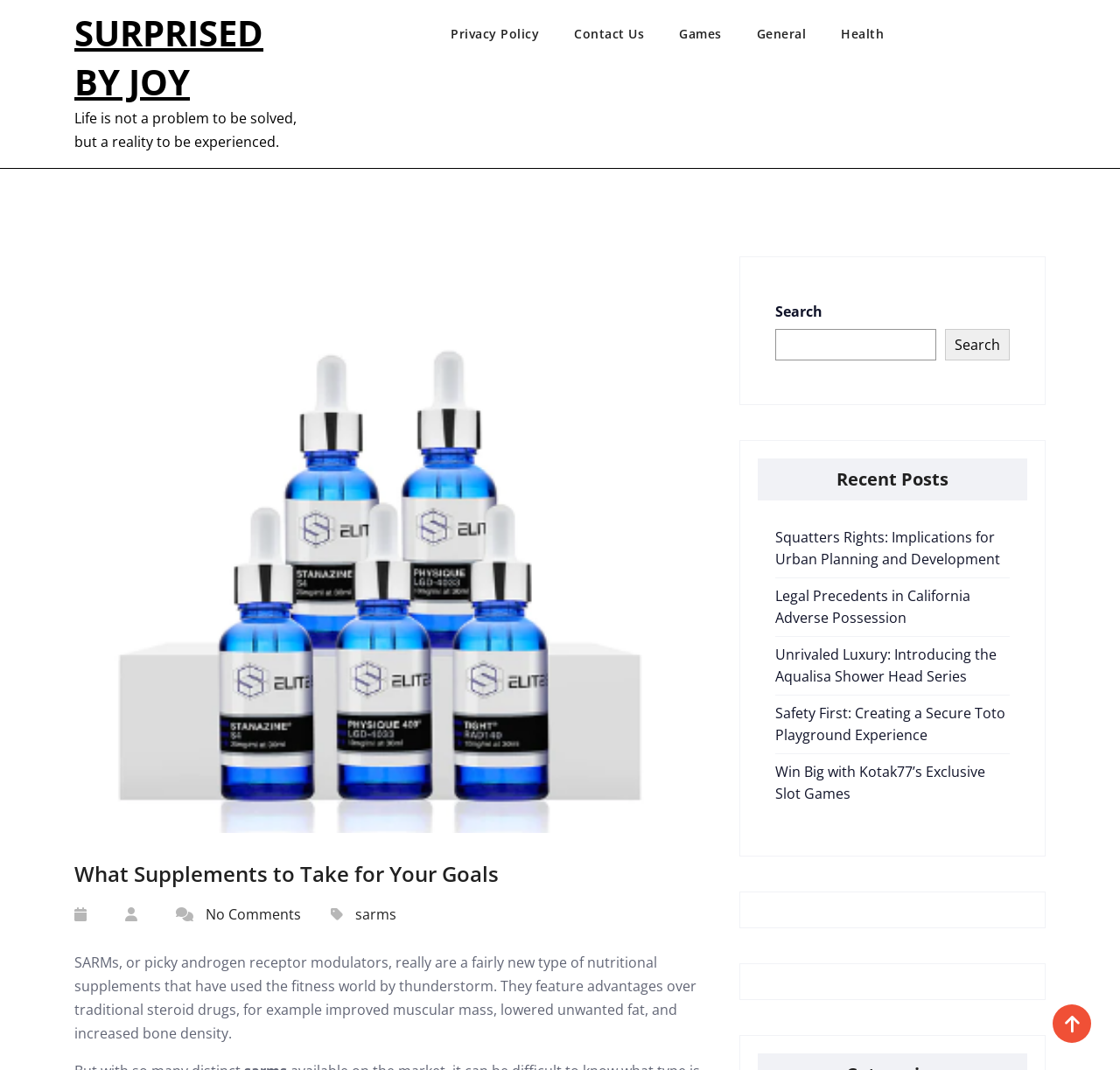Bounding box coordinates are given in the format (top-left x, top-left y, bottom-right x, bottom-right y). All values should be floating point numbers between 0 and 1. Provide the bounding box coordinate for the UI element described as: parent_node: Skip to content

[0.94, 0.939, 0.974, 0.975]